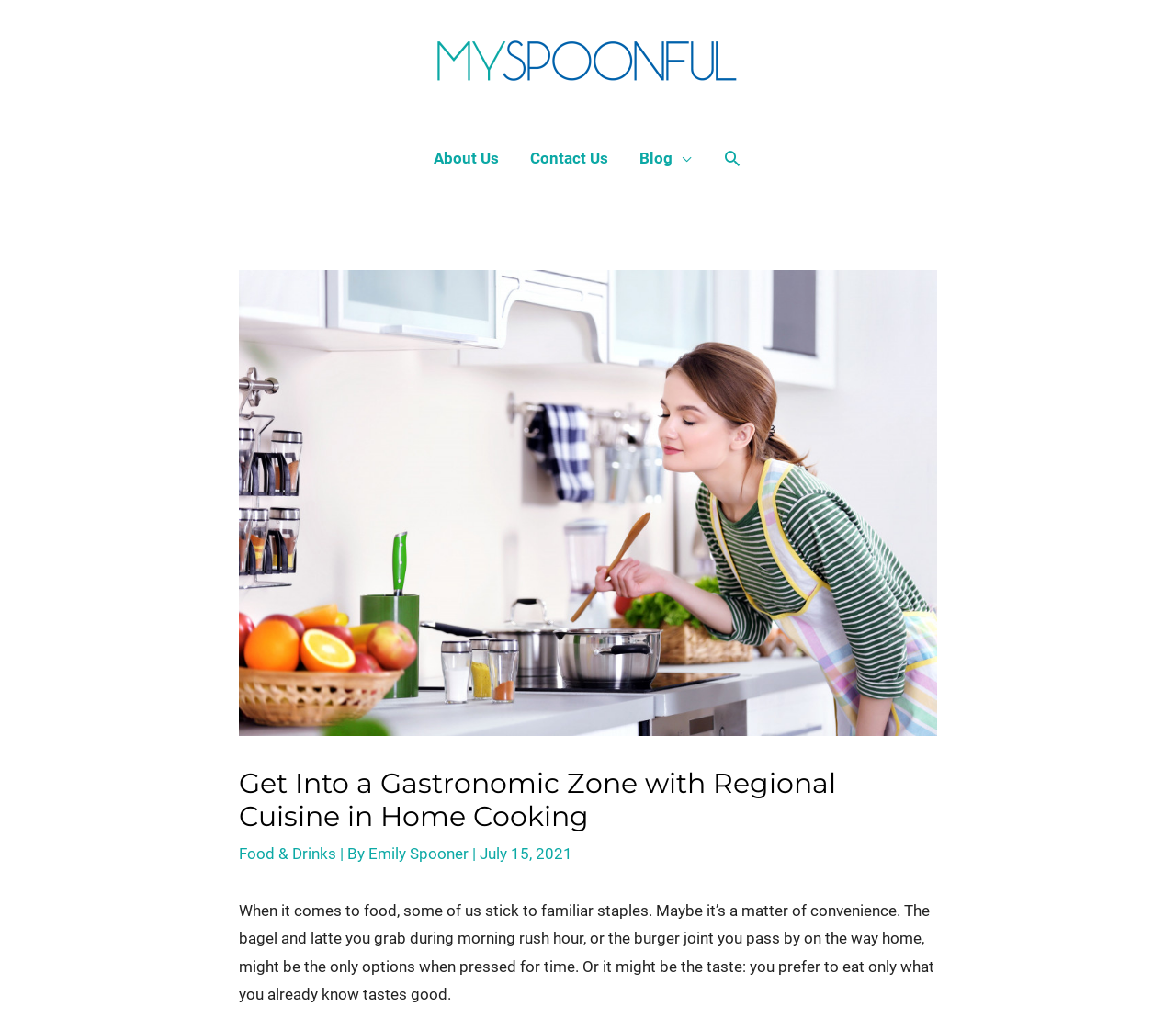Given the description alt="Modern Portable Prefabricated Houses", predict the bounding box coordinates of the UI element. Ensure the coordinates are in the format (top-left x, top-left y, bottom-right x, bottom-right y) and all values are between 0 and 1.

None